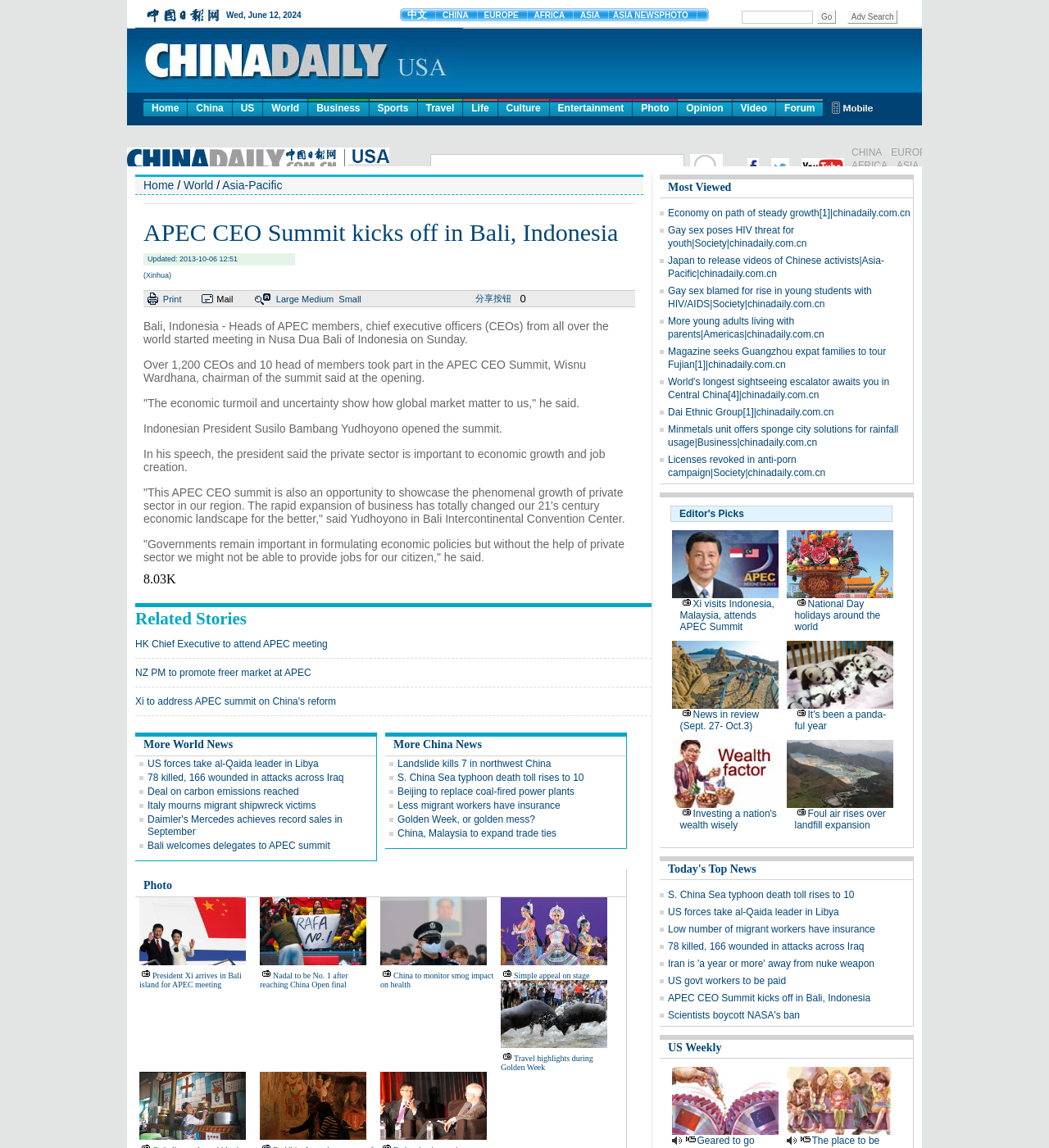Locate the bounding box coordinates of the clickable area to execute the instruction: "Click on Asia-Pacific". Provide the coordinates as four float numbers between 0 and 1, represented as [left, top, right, bottom].

[0.212, 0.156, 0.269, 0.167]